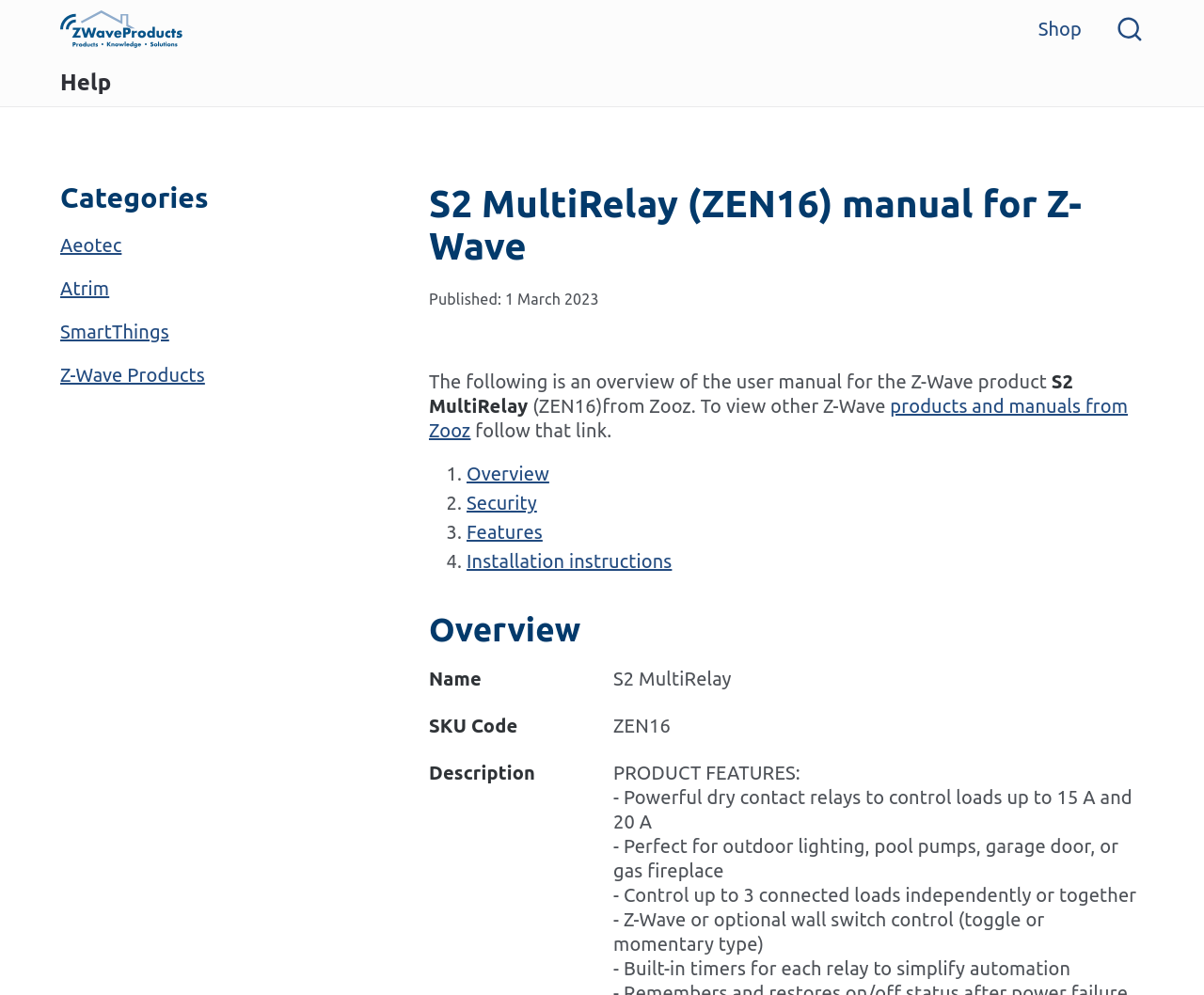Is there a built-in timer for each relay?
Using the picture, provide a one-word or short phrase answer.

Yes